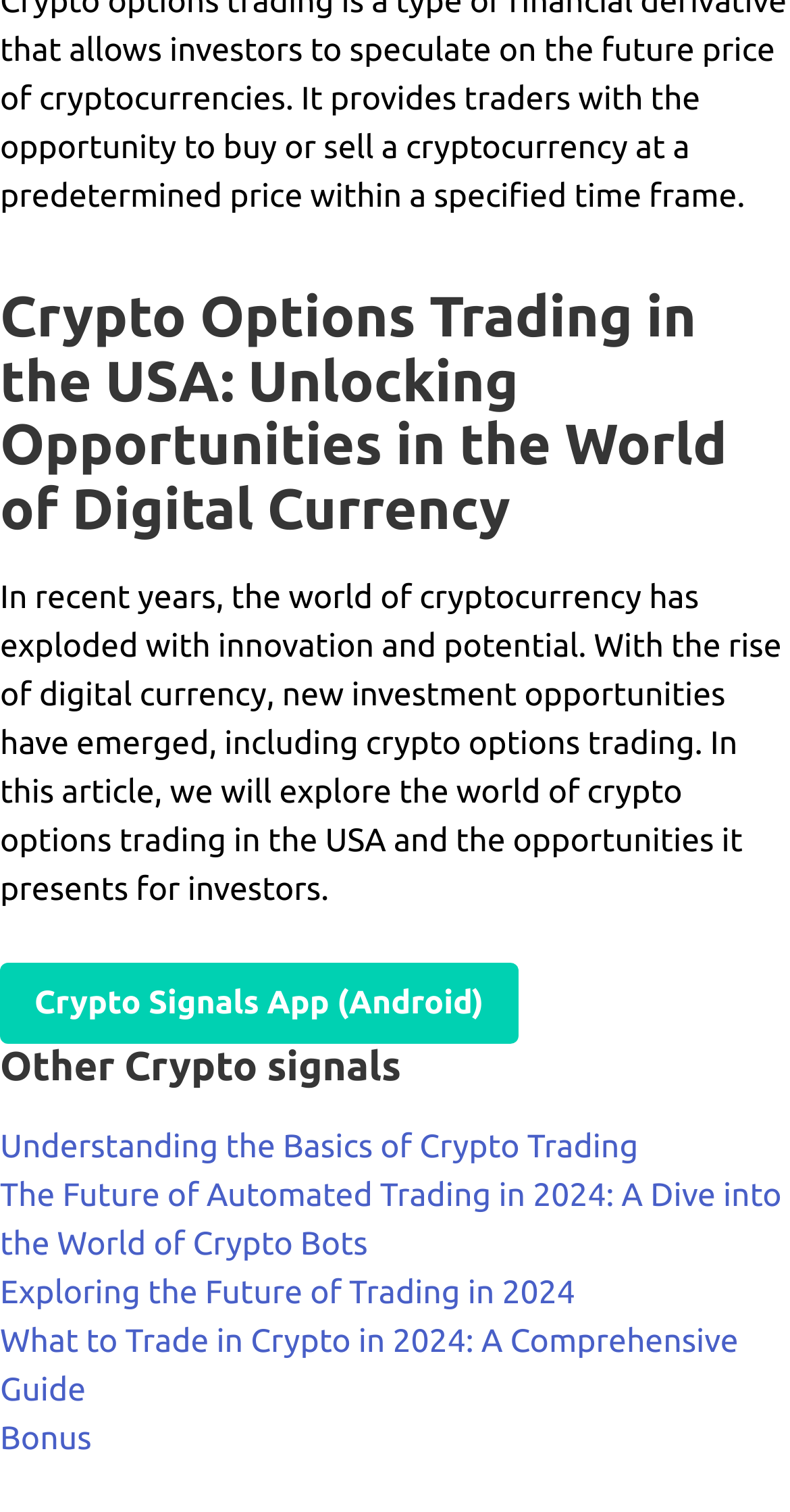From the element description: "Bonus", extract the bounding box coordinates of the UI element. The coordinates should be expressed as four float numbers between 0 and 1, in the order [left, top, right, bottom].

[0.0, 0.939, 0.116, 0.963]